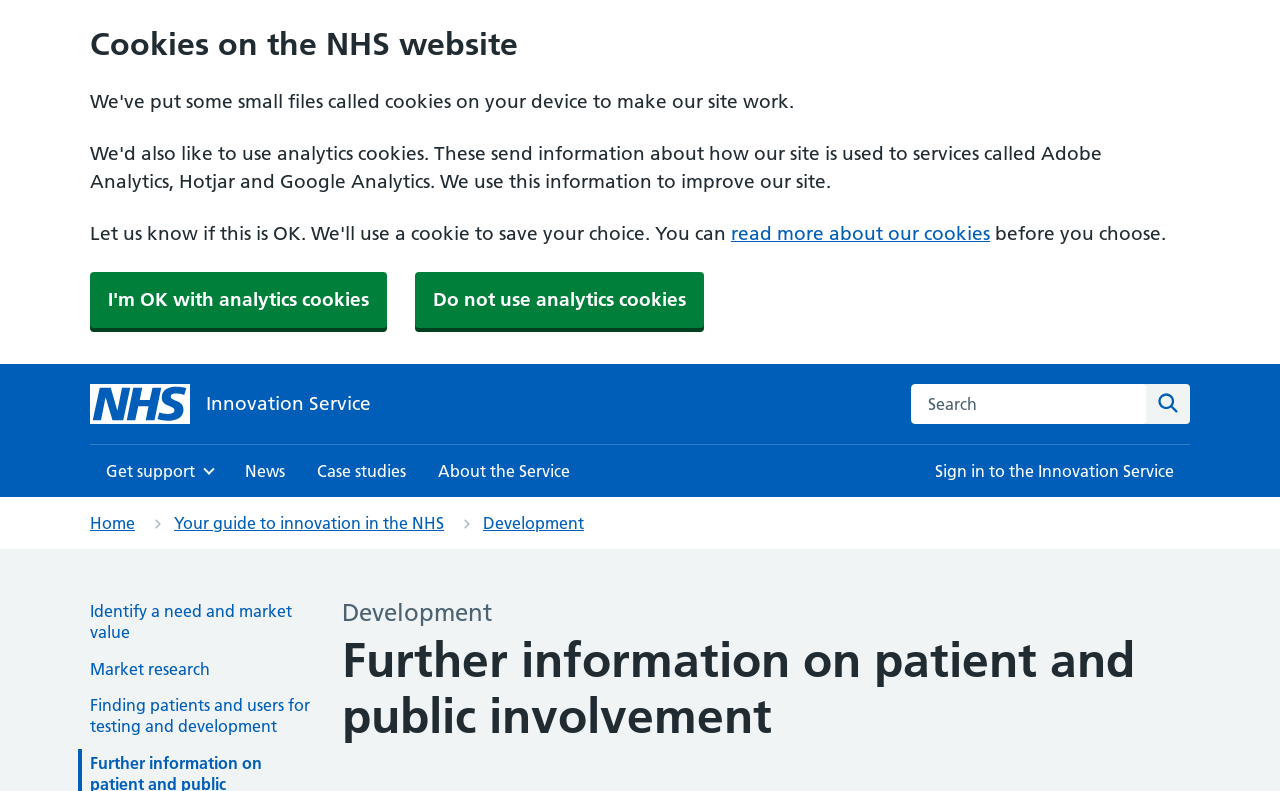Extract the bounding box for the UI element that matches this description: "I'm OK with analytics cookies".

[0.07, 0.344, 0.302, 0.415]